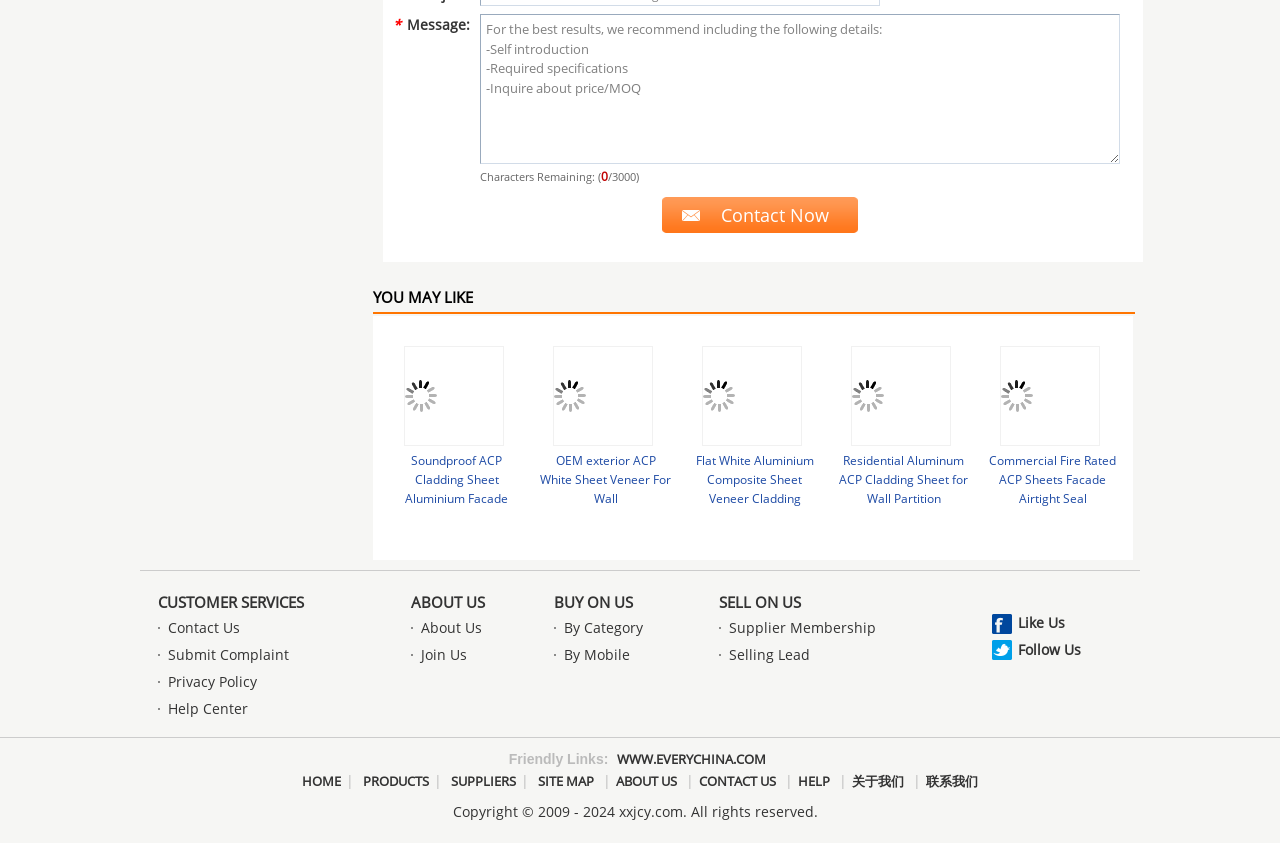Locate the bounding box coordinates of the element that should be clicked to fulfill the instruction: "View CUSTOMER SERVICES".

[0.123, 0.702, 0.238, 0.726]